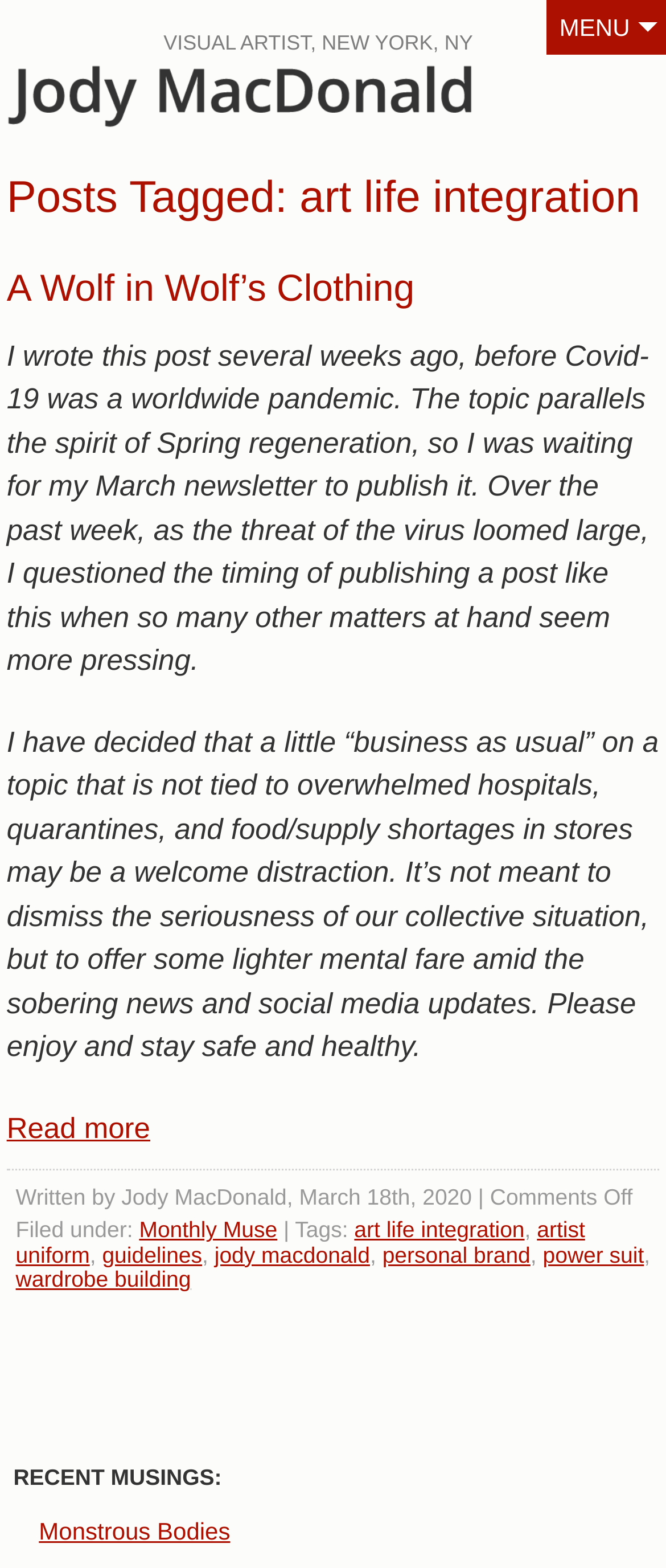Provide a one-word or brief phrase answer to the question:
What is the name of the visual artist?

Jody MacDonald